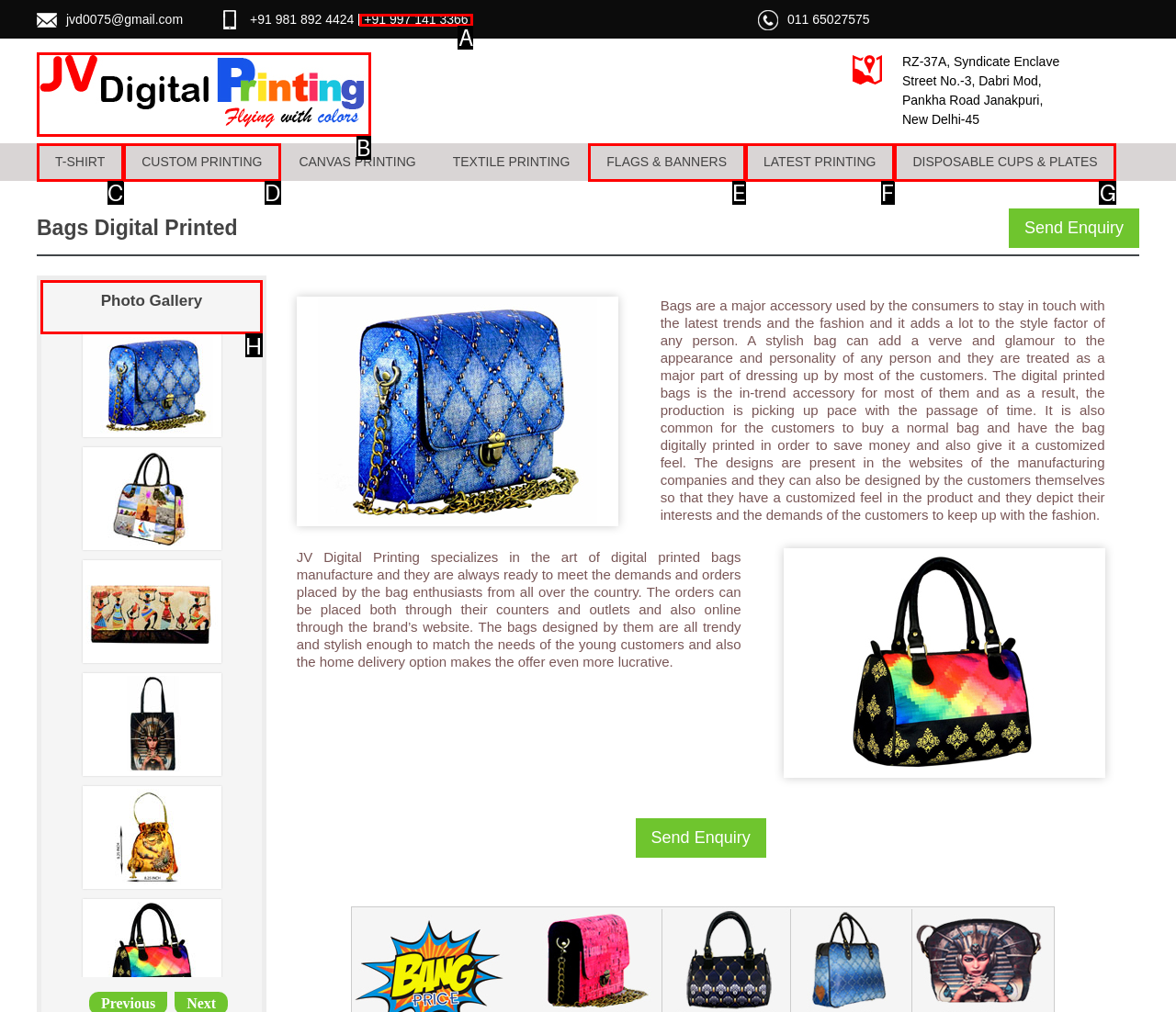Given the task: View the 'Photo Gallery', point out the letter of the appropriate UI element from the marked options in the screenshot.

H